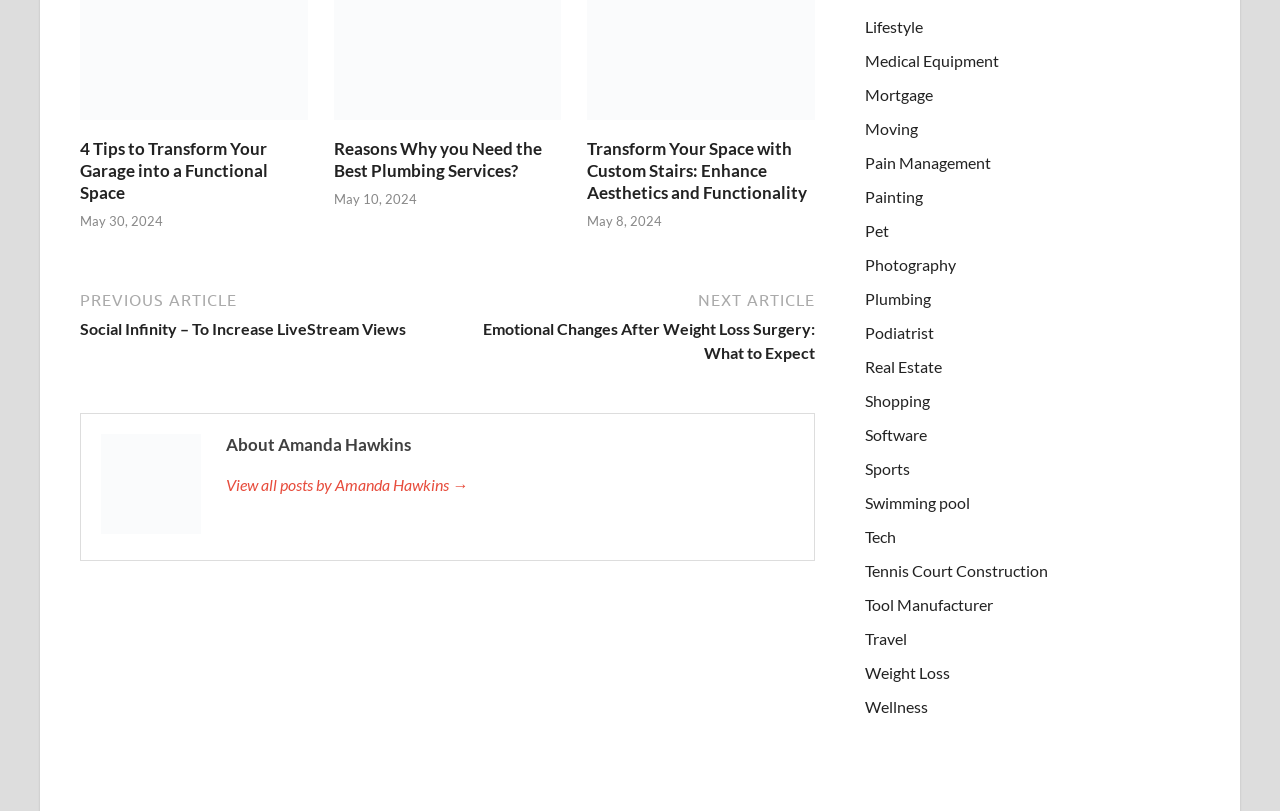Provide the bounding box coordinates of the area you need to click to execute the following instruction: "Check the post about reasons why you need the best plumbing services".

[0.261, 0.142, 0.439, 0.166]